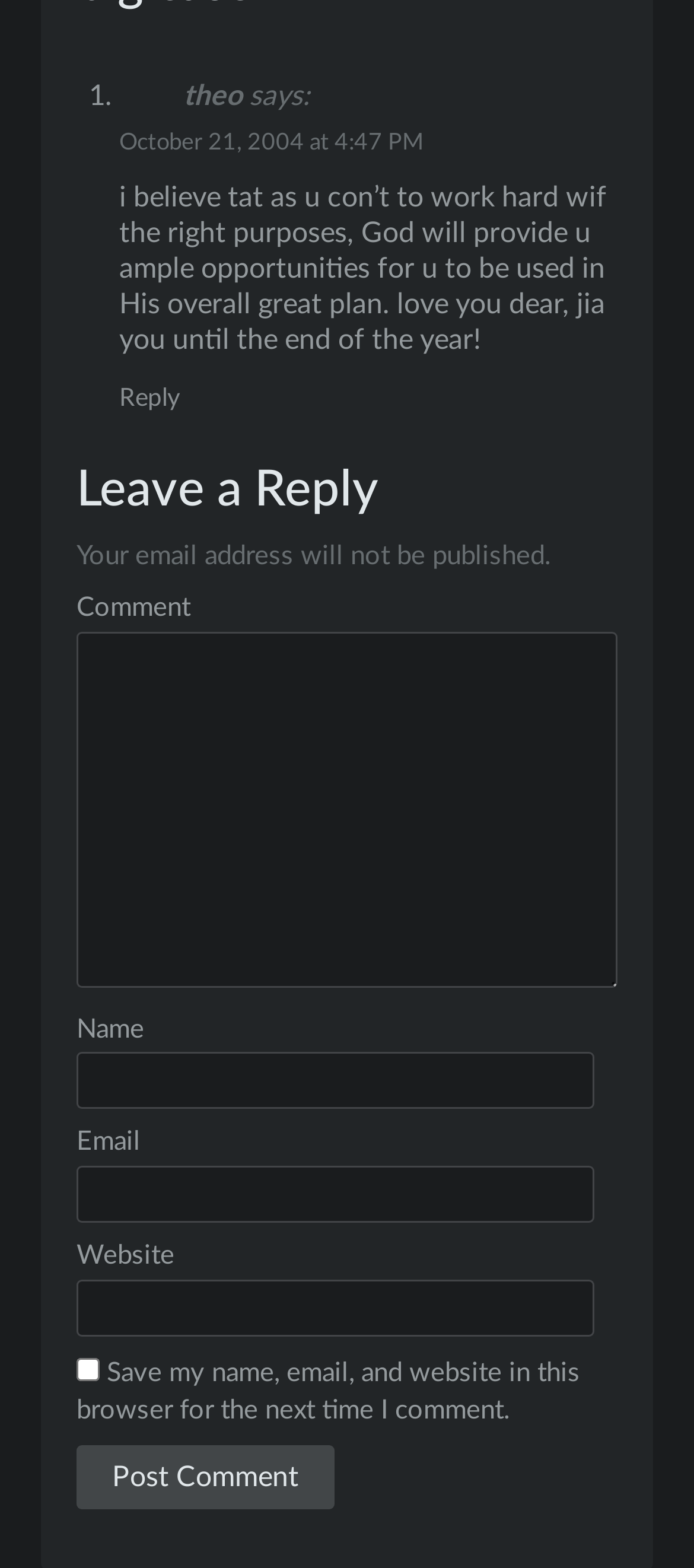What is the button text for submitting a comment?
Give a detailed response to the question by analyzing the screenshot.

The button text for submitting a comment is 'Post Comment' as indicated by the button element with the text 'Post Comment' at the bottom of the comment form.